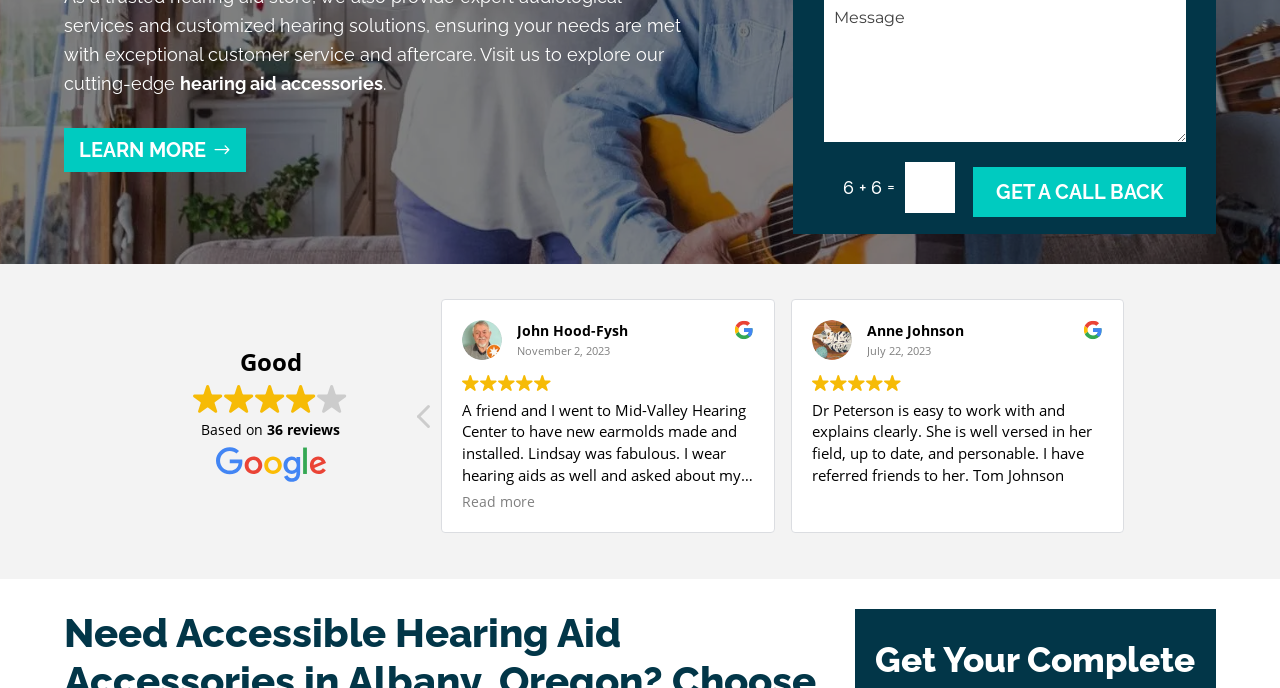Using the format (top-left x, top-left y, bottom-right x, bottom-right y), provide the bounding box coordinates for the described UI element. All values should be floating point numbers between 0 and 1: aria-label="Previous review"

[0.332, 0.813, 0.348, 0.872]